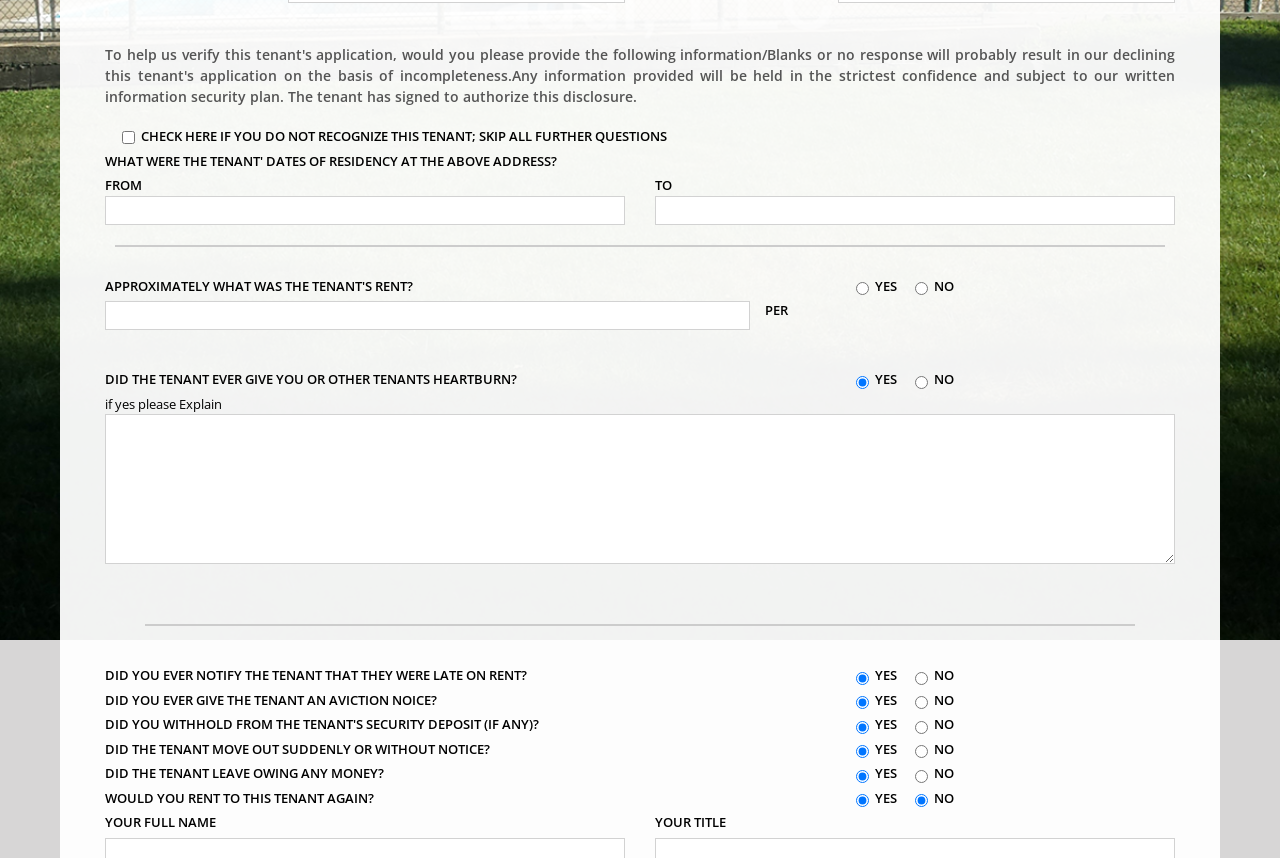Find the coordinates for the bounding box of the element with this description: "name="text-342"".

[0.512, 0.228, 0.918, 0.262]